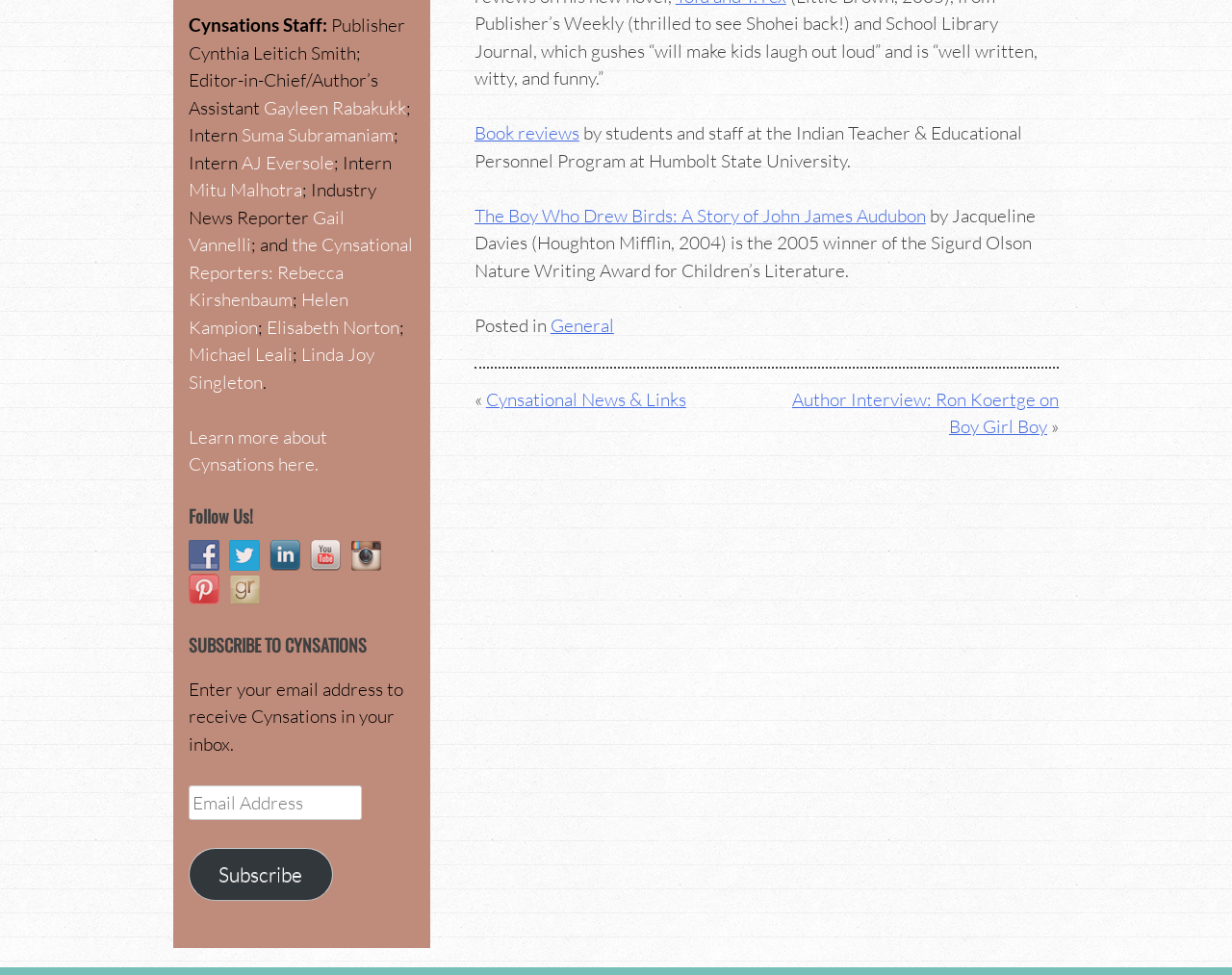Please provide the bounding box coordinates for the element that needs to be clicked to perform the instruction: "Join CNPS". The coordinates must consist of four float numbers between 0 and 1, formatted as [left, top, right, bottom].

None